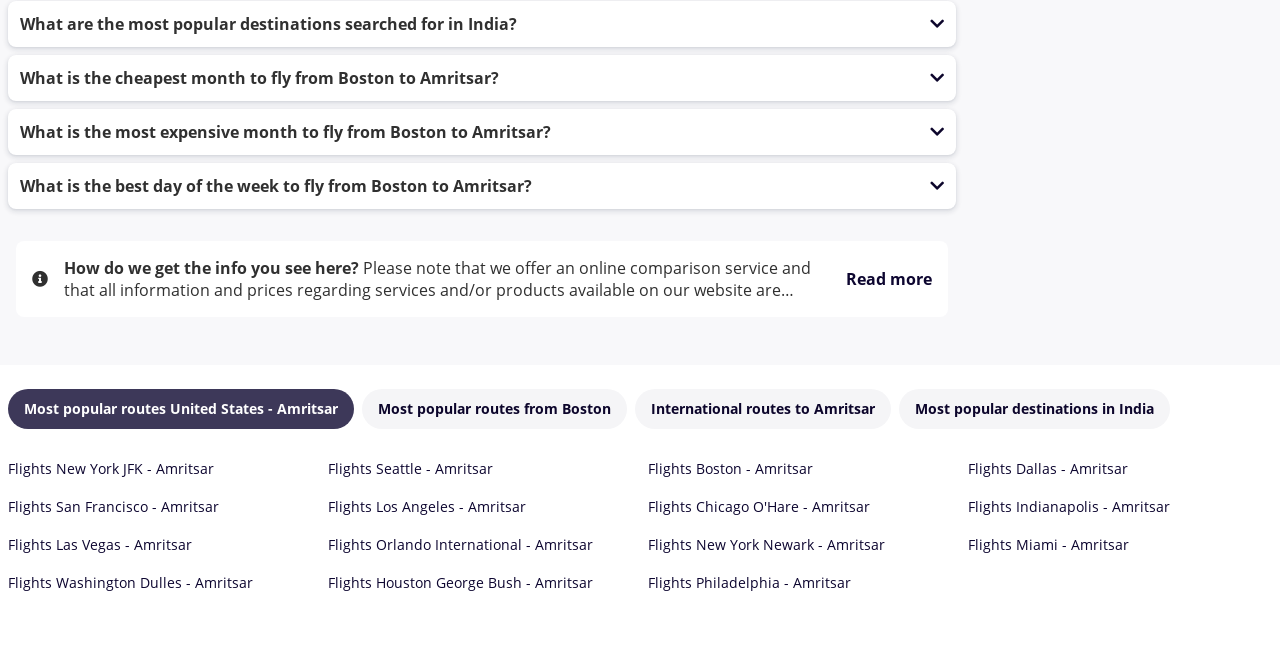Please locate the bounding box coordinates of the element that should be clicked to complete the given instruction: "Read more".

[0.661, 0.412, 0.728, 0.446]